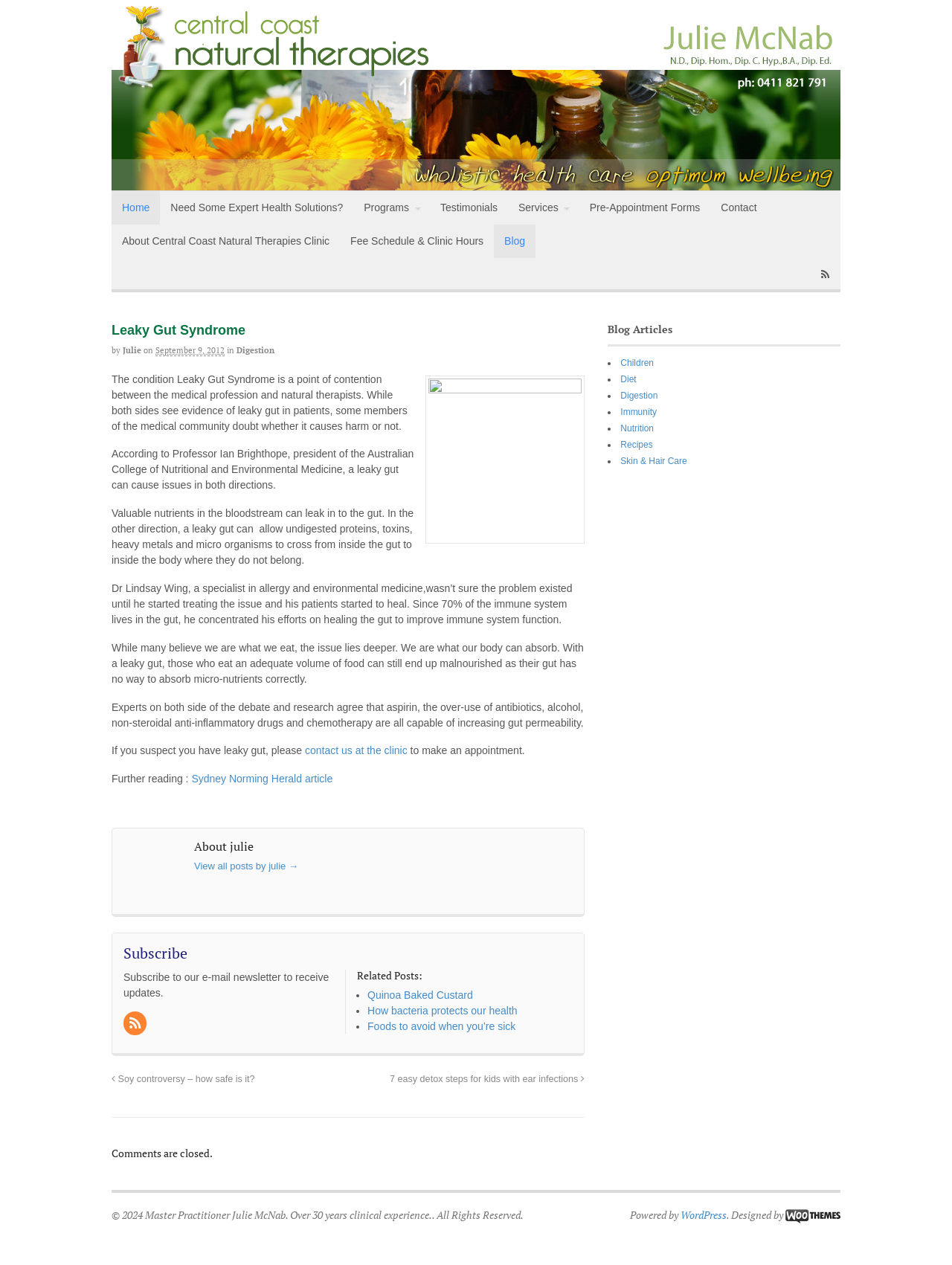What is the name of the blog section?
Refer to the image and provide a concise answer in one word or phrase.

Blog Articles